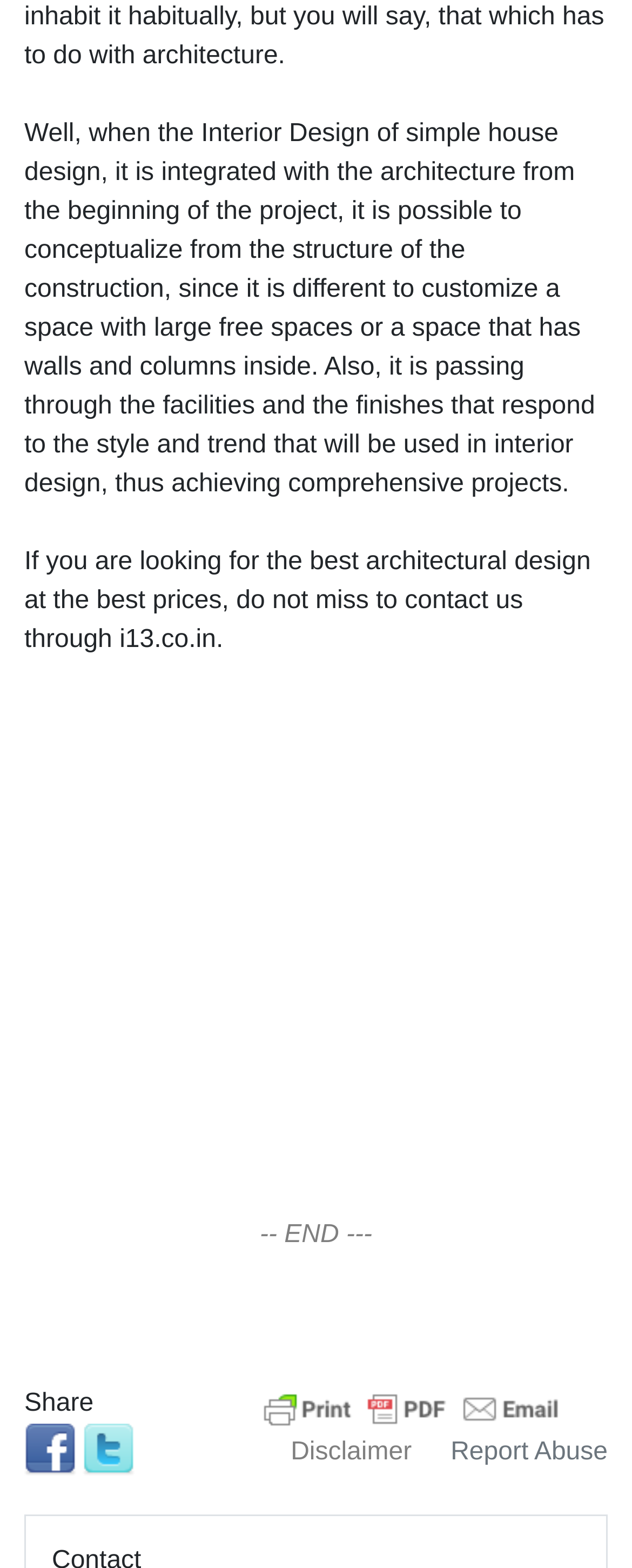Indicate the bounding box coordinates of the clickable region to achieve the following instruction: "Share on Facebook."

[0.038, 0.579, 0.121, 0.597]